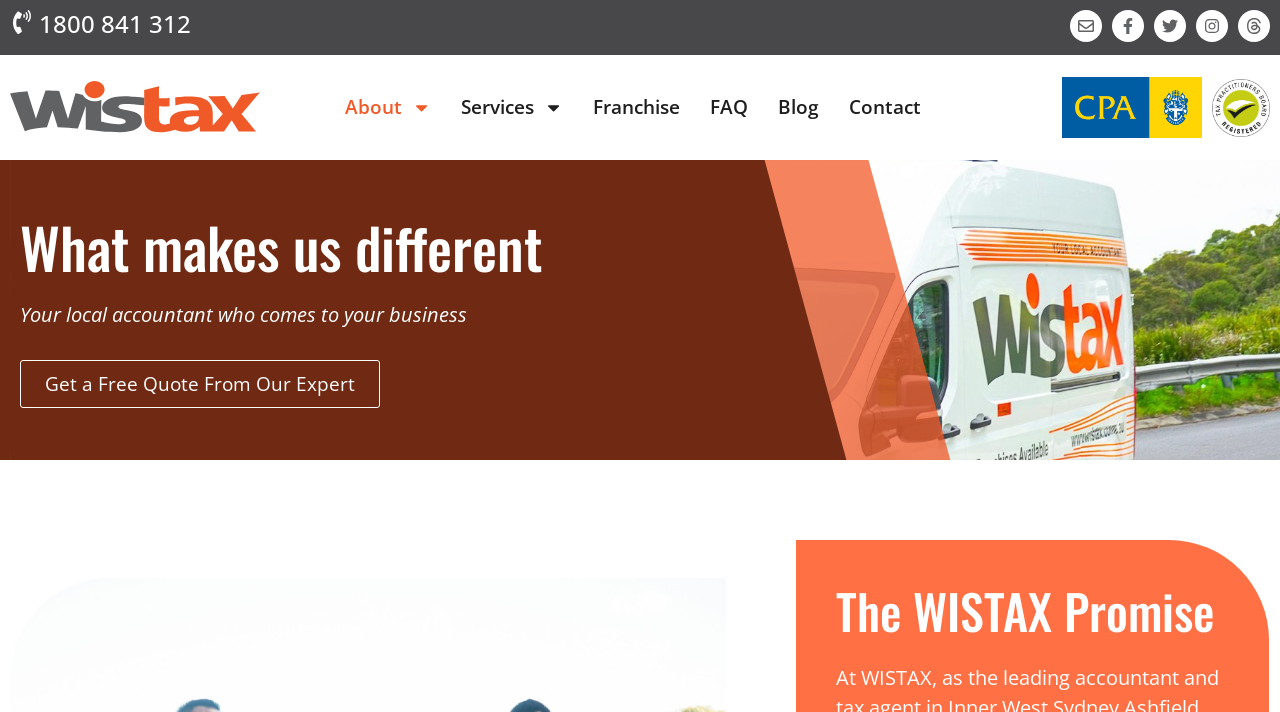Find and provide the bounding box coordinates for the UI element described with: "1800 841 312".

[0.008, 0.014, 0.149, 0.056]